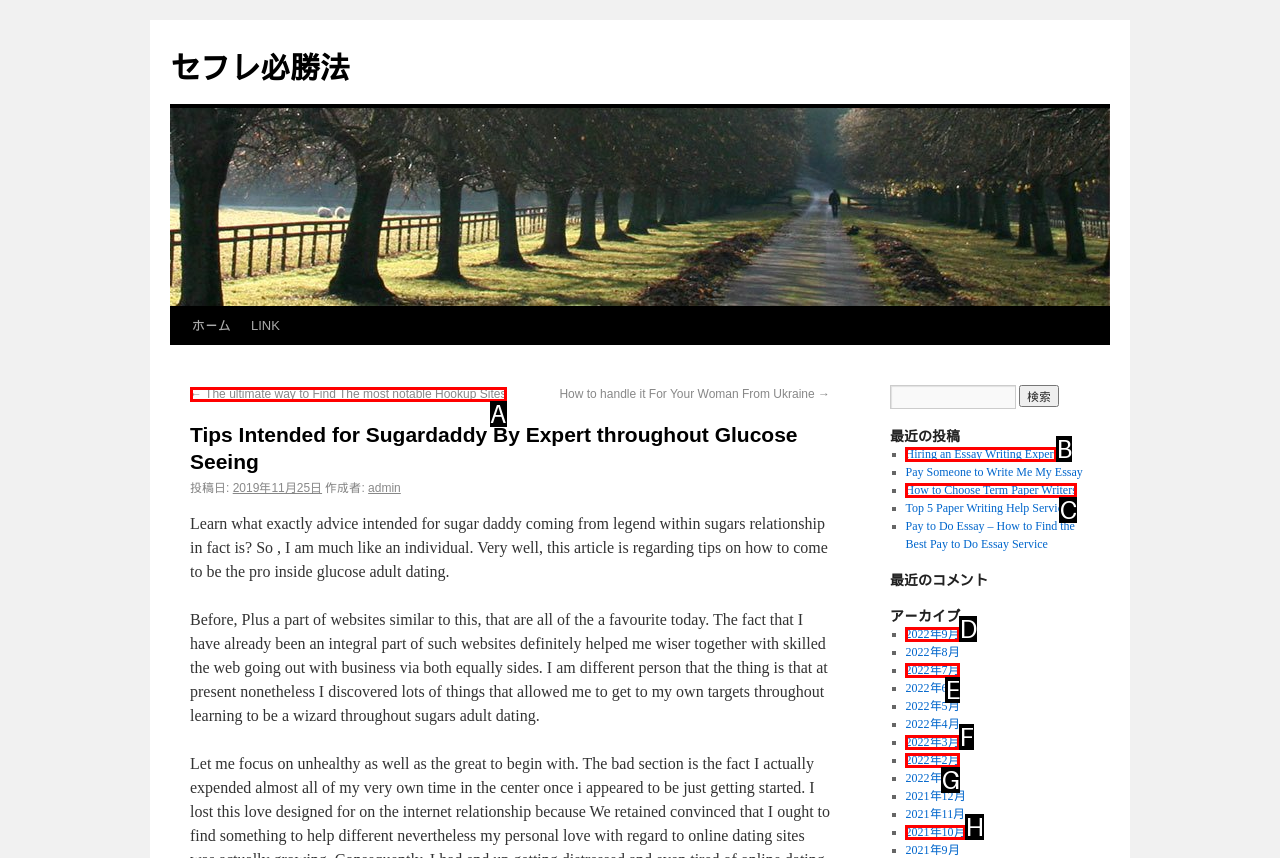Please determine which option aligns with the description: January 2019. Respond with the option’s letter directly from the available choices.

None